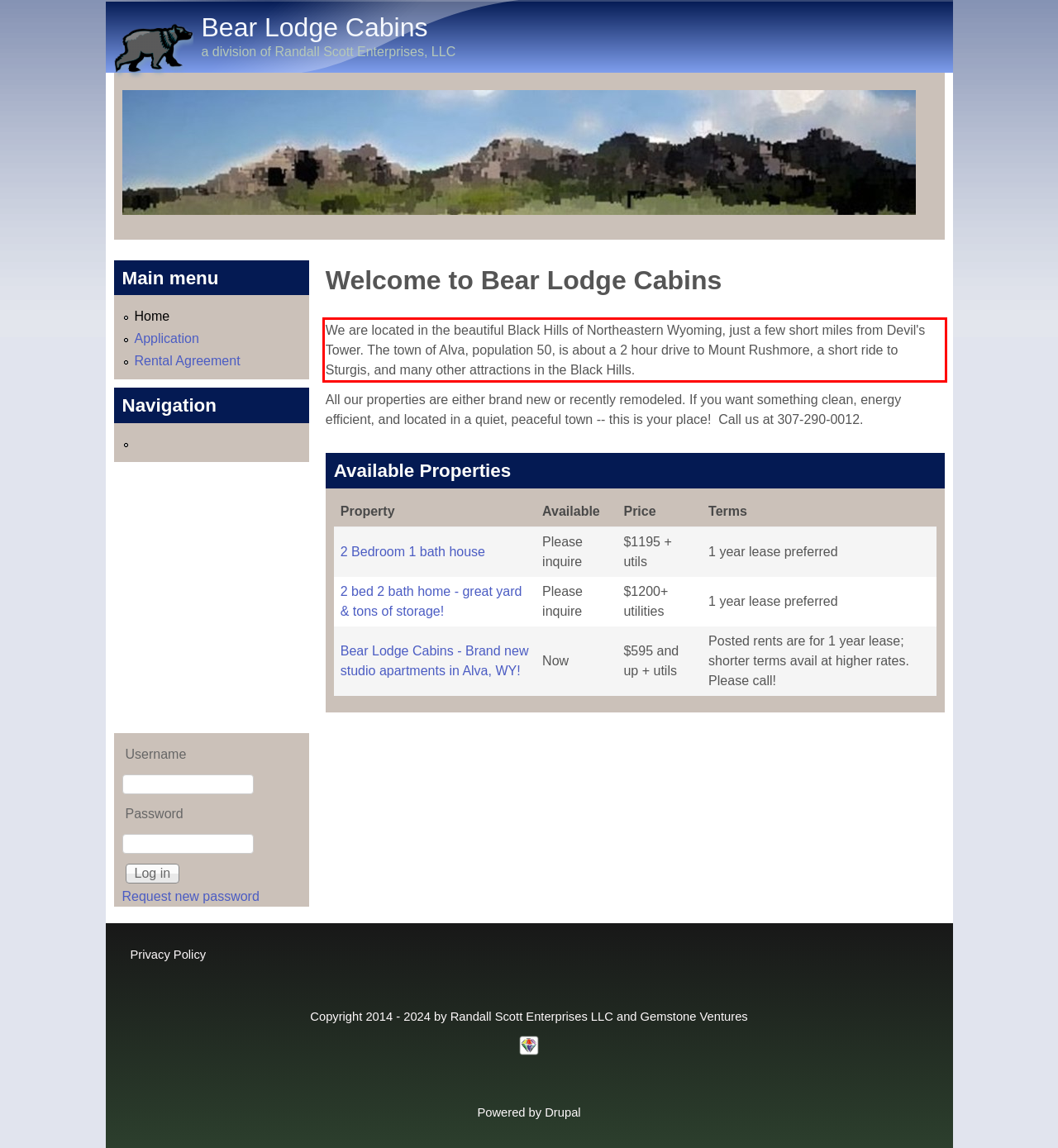With the given screenshot of a webpage, locate the red rectangle bounding box and extract the text content using OCR.

We are located in the beautiful Black Hills of Northeastern Wyoming, just a few short miles from Devil's Tower. The town of Alva, population 50, is about a 2 hour drive to Mount Rushmore, a short ride to Sturgis, and many other attractions in the Black Hills.